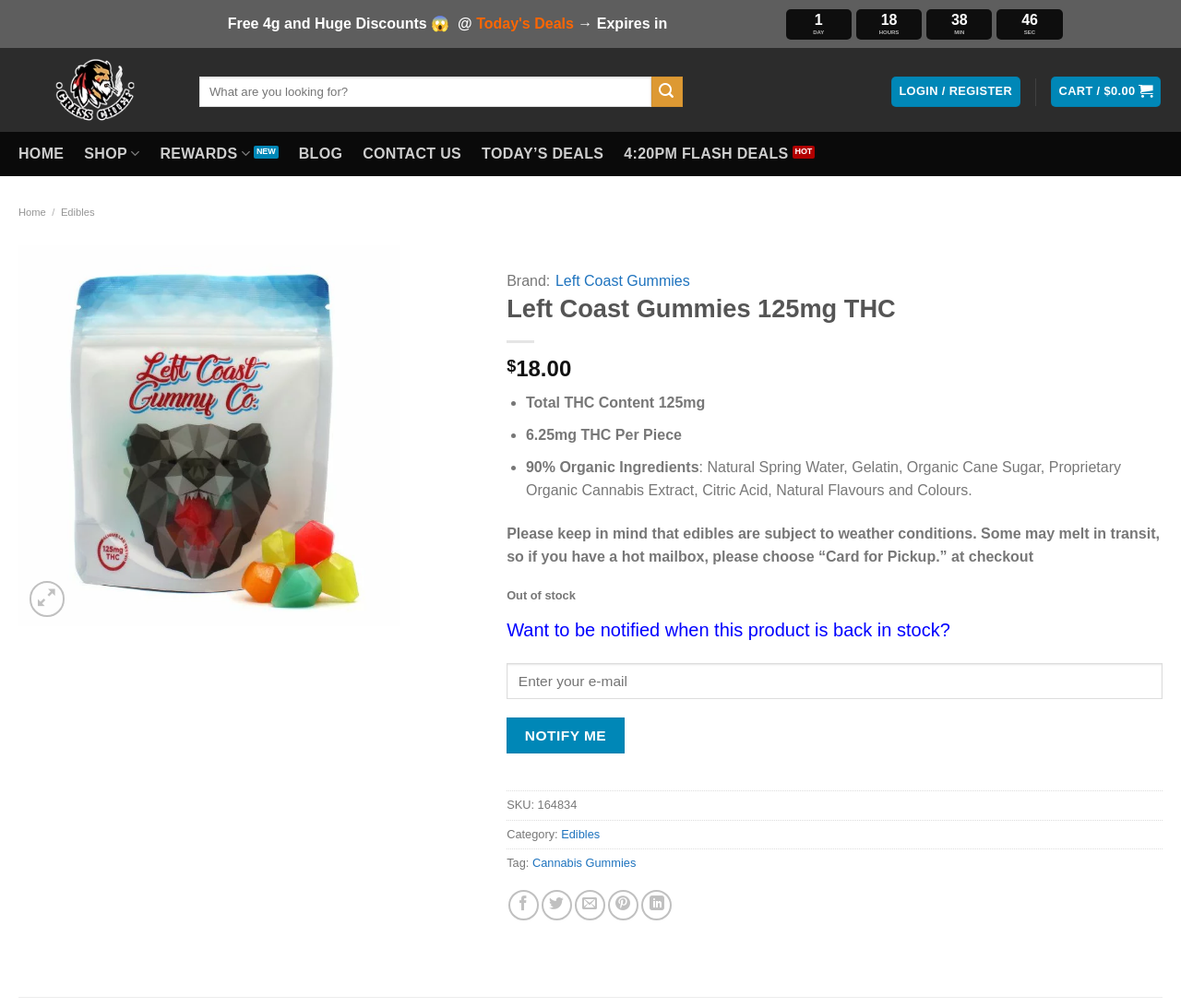Please locate the bounding box coordinates of the region I need to click to follow this instruction: "Share on Facebook".

[0.43, 0.883, 0.456, 0.913]